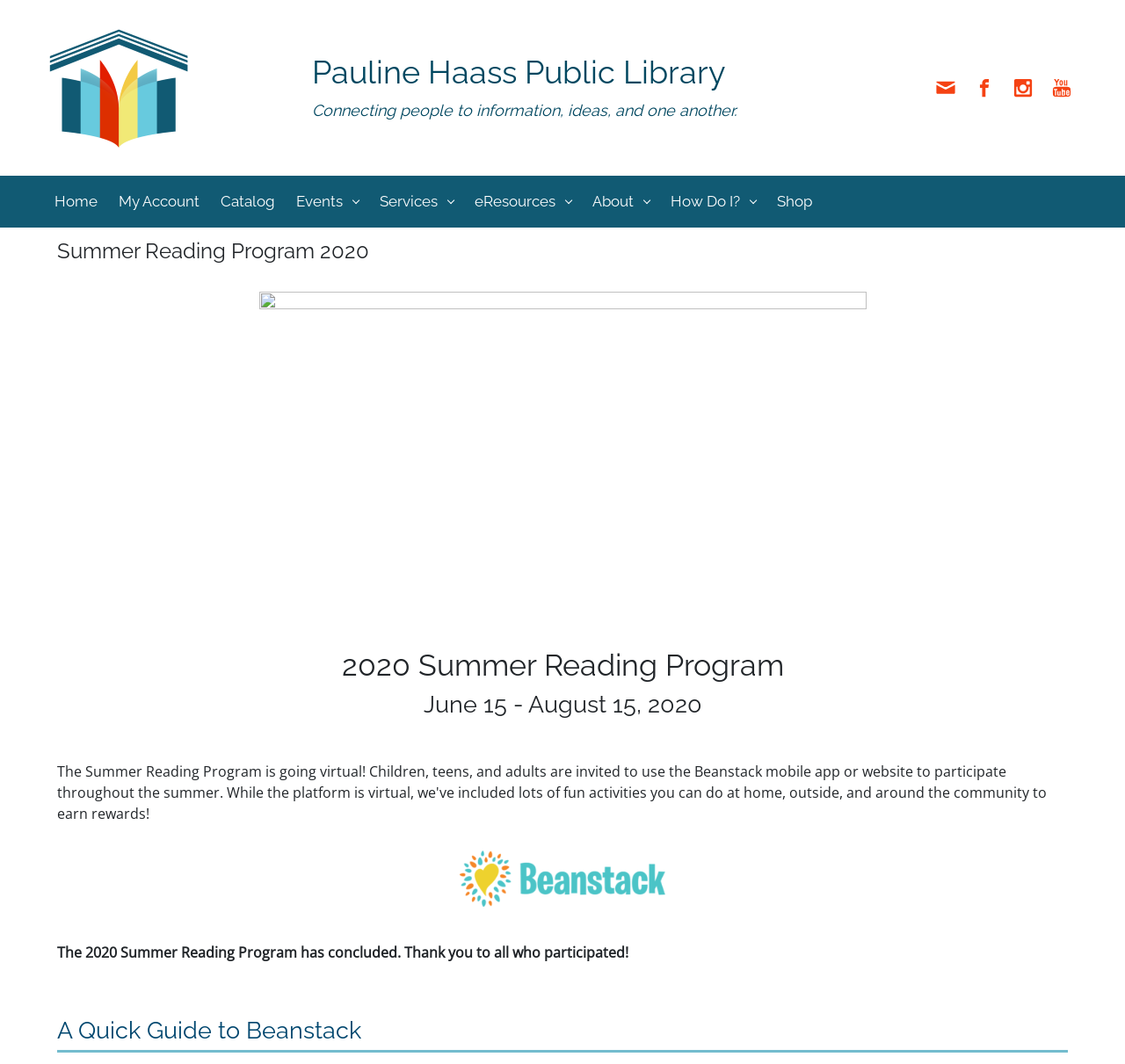Could you highlight the region that needs to be clicked to execute the instruction: "Donate to the library"?

[0.769, 0.83, 0.817, 0.848]